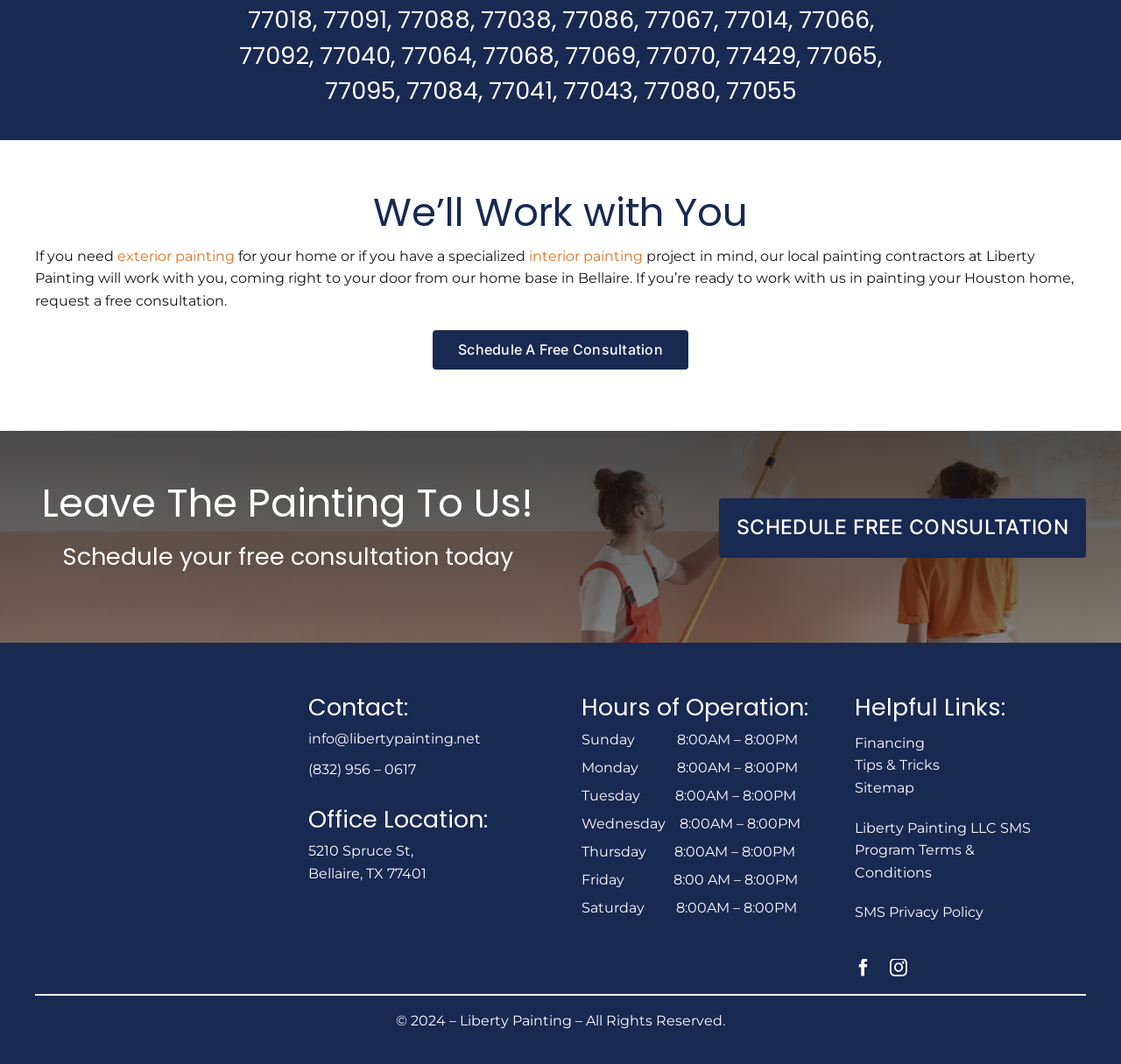Provide your answer in a single word or phrase: 
What are the hours of operation for Liberty Painting on Sundays?

8:00AM – 8:00PM